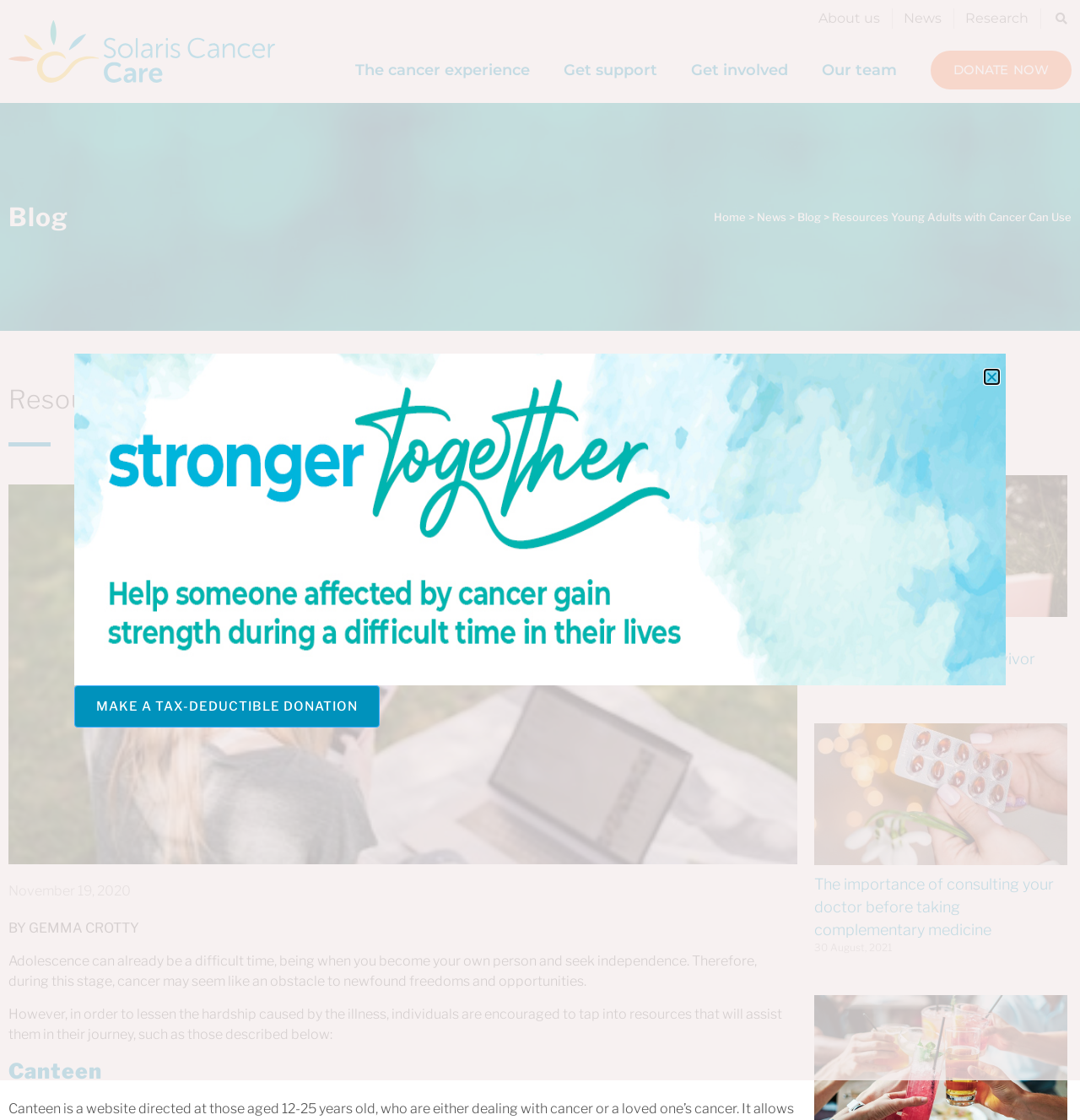Please identify the coordinates of the bounding box for the clickable region that will accomplish this instruction: "Read the latest blog post".

[0.754, 0.56, 0.959, 0.596]